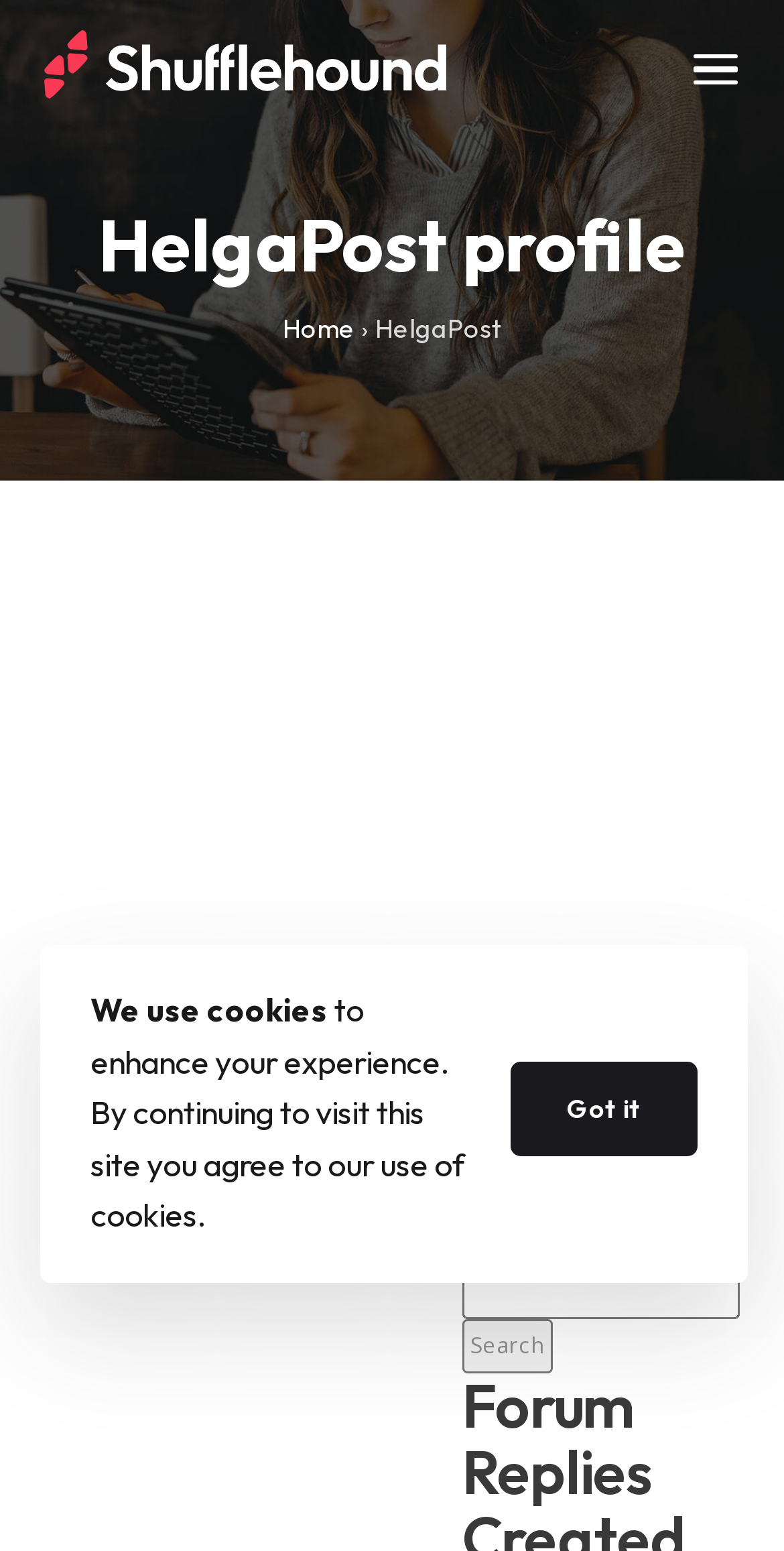Provide the bounding box coordinates of the area you need to click to execute the following instruction: "Visit Shufflehound Support forum".

[0.056, 0.0, 0.608, 0.065]